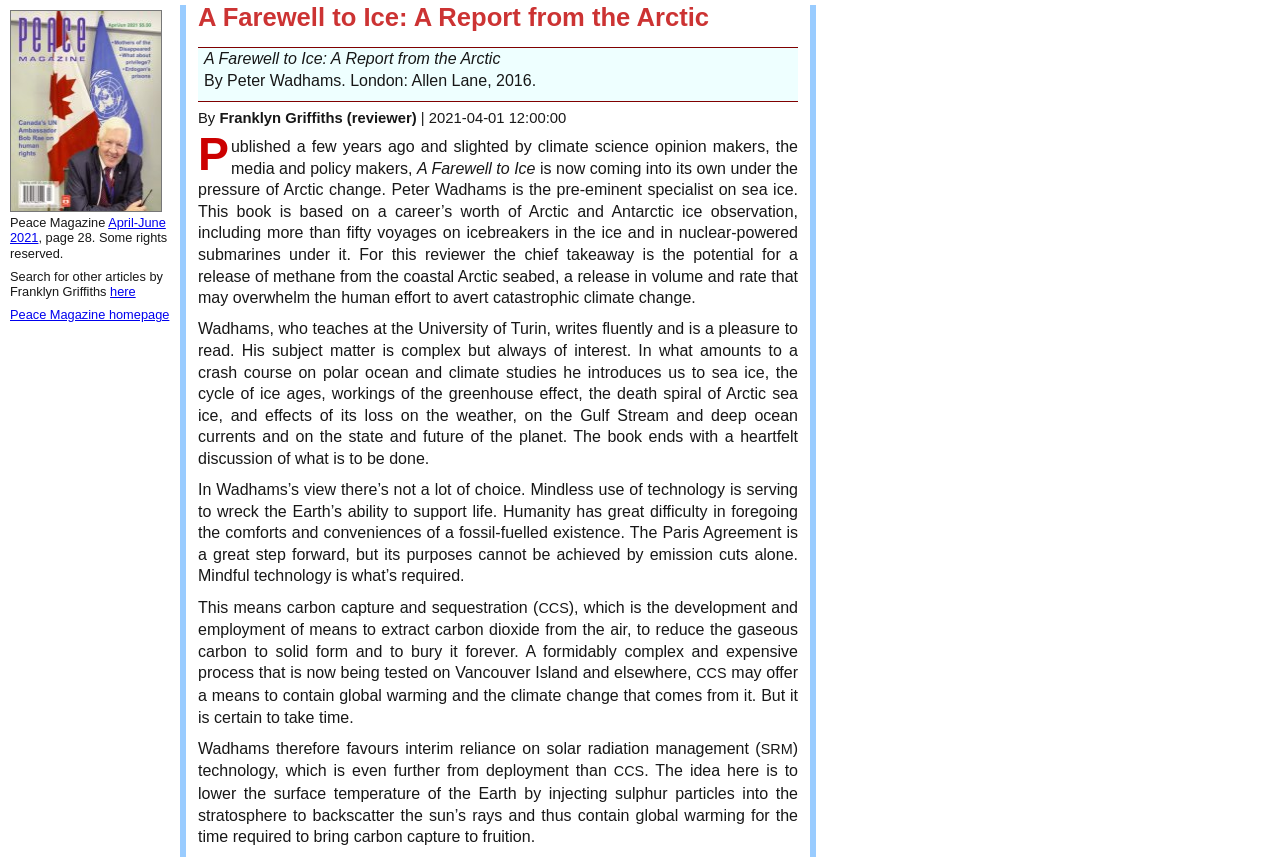Who is the reviewer of the book?
From the screenshot, provide a brief answer in one word or phrase.

Franklyn Griffiths